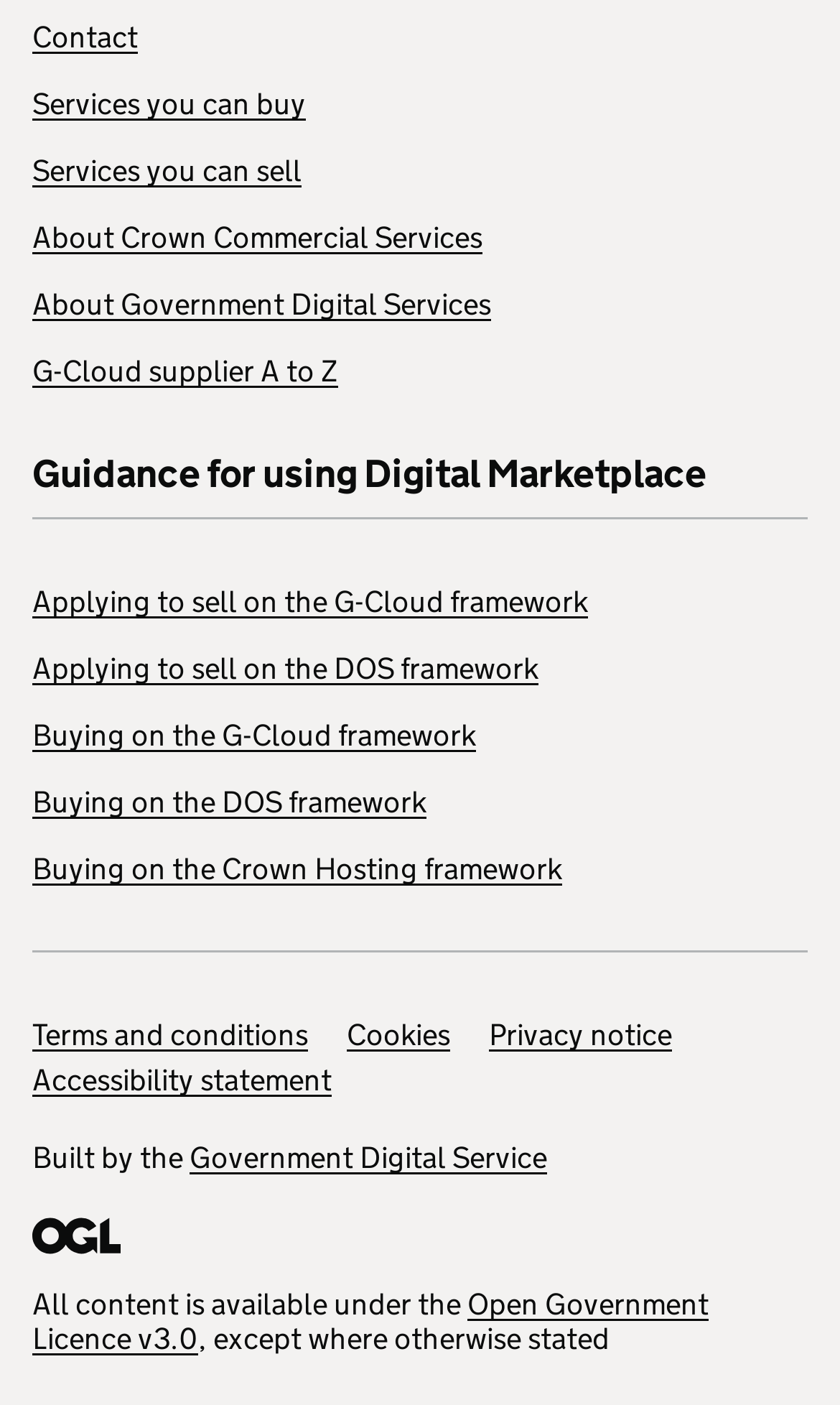Can you show the bounding box coordinates of the region to click on to complete the task described in the instruction: "Submit content"?

None